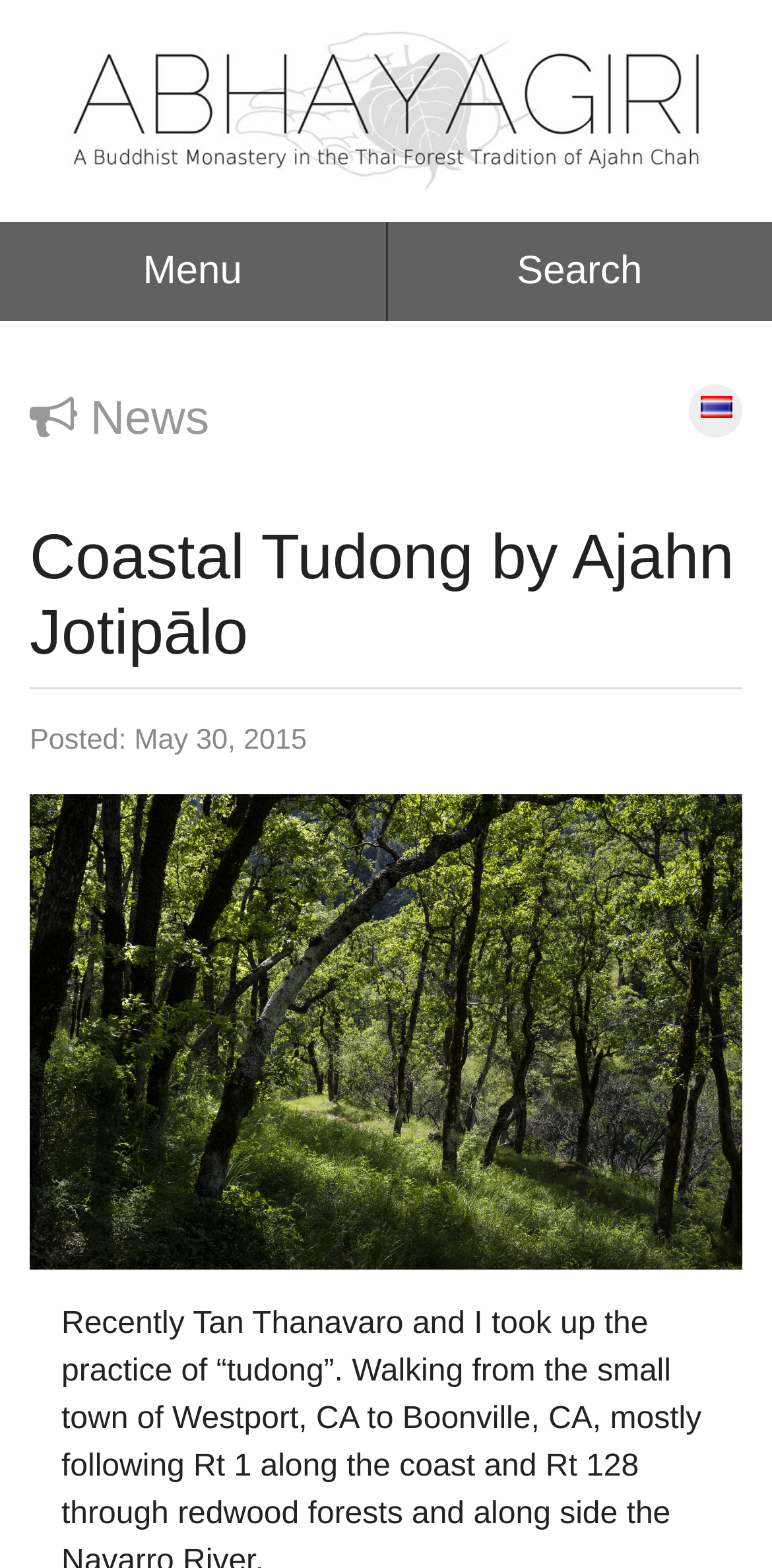What is the purpose of the link 'Menu'?
Refer to the image and give a detailed answer to the query.

The link 'Menu' is likely to be used for navigation to other pages or sections of the website, as it is a common convention in web design.